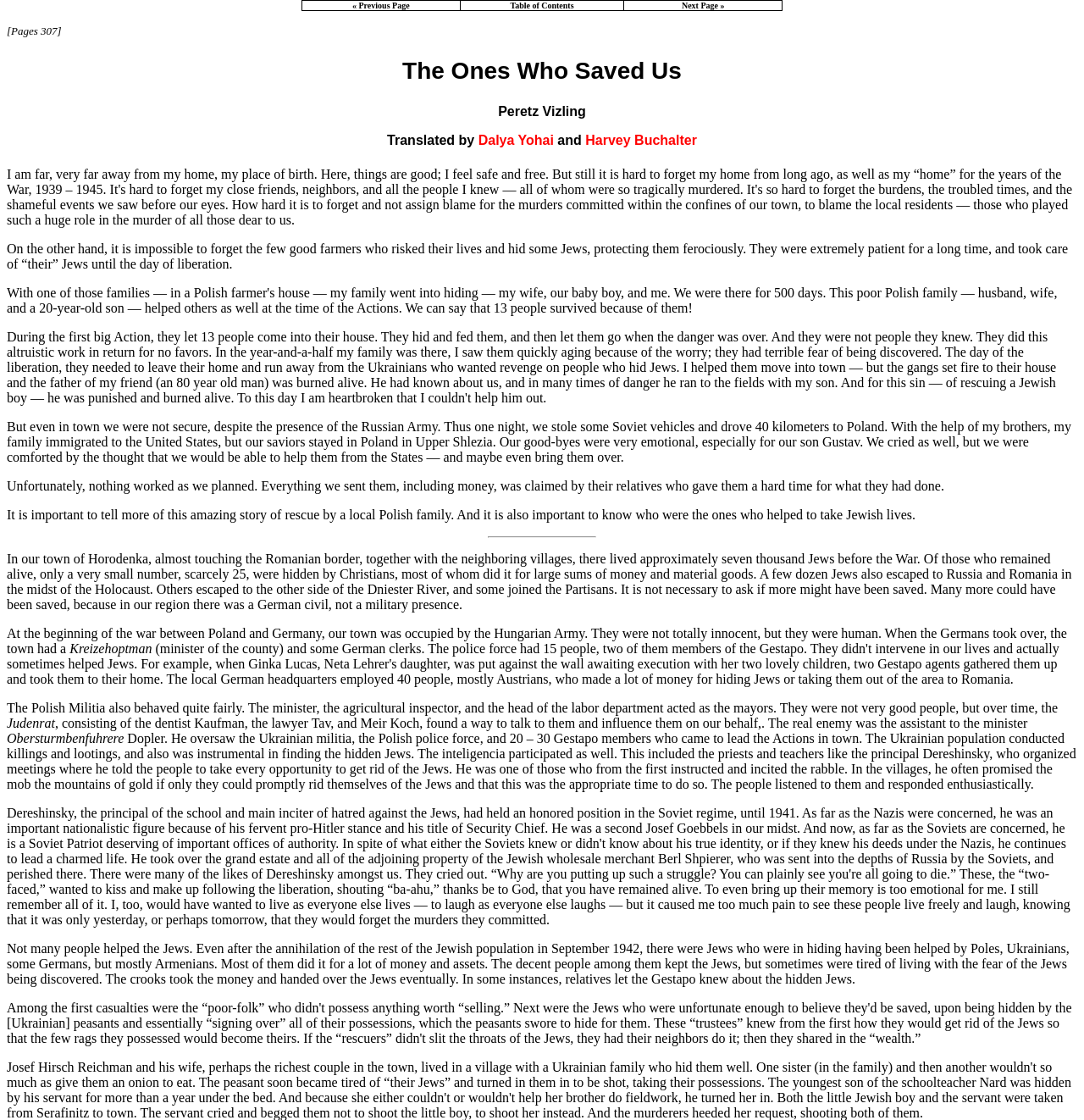Please give a one-word or short phrase response to the following question: 
What is the text of the third paragraph?

On the other hand, it is impossible to forget the few good farmers who risked their lives and hid some Jews, protecting them ferociously.